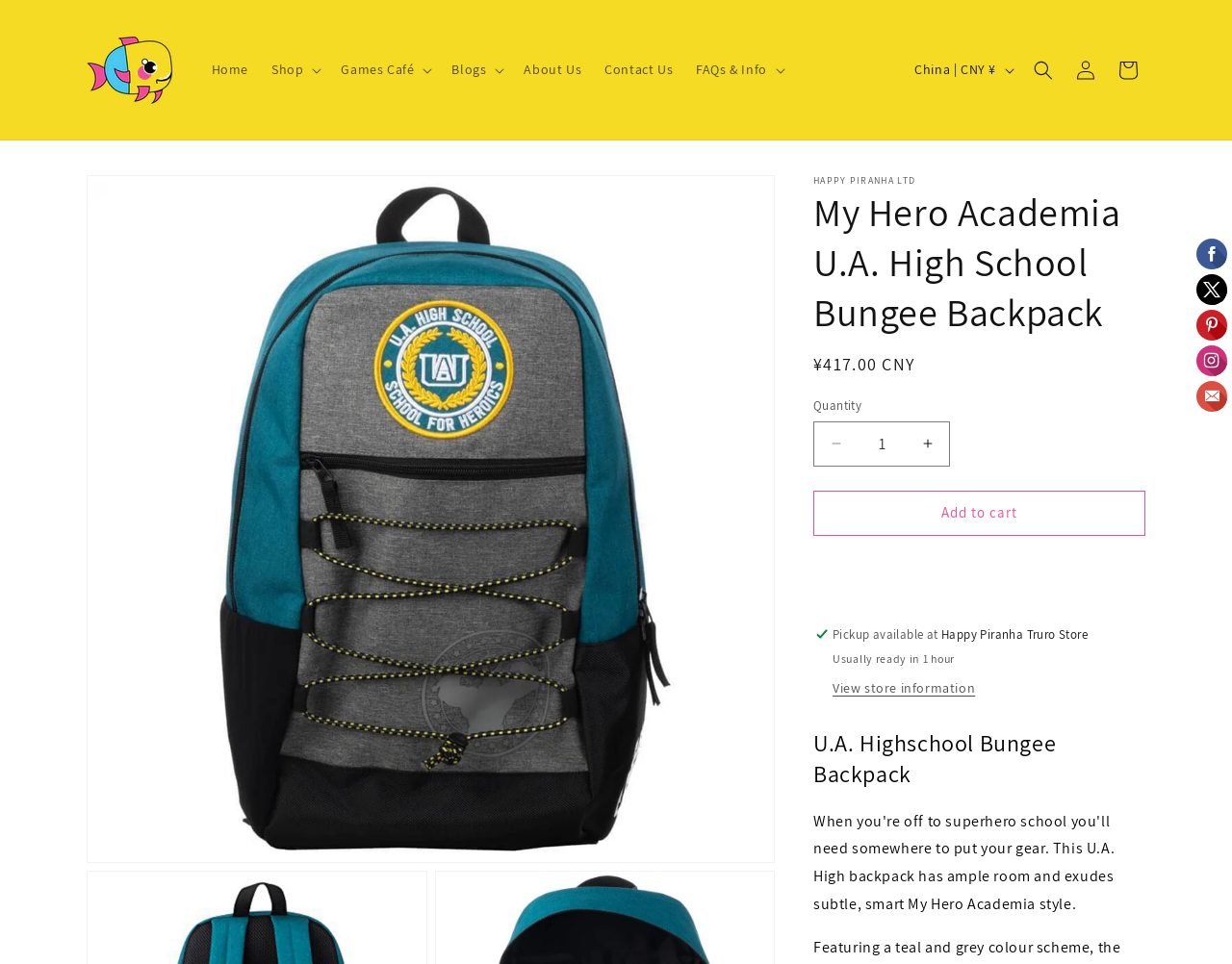Use a single word or phrase to answer the question:
What is the name of the store where the backpack can be picked up?

Happy Piranha Truro Store